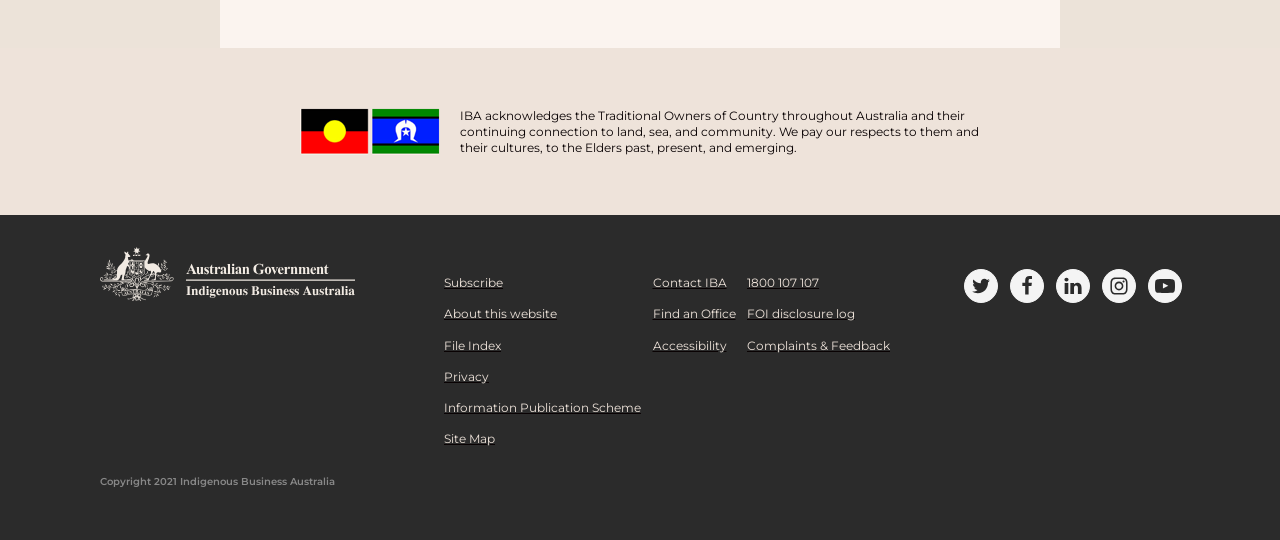Can you find the bounding box coordinates for the element that needs to be clicked to execute this instruction: "Follow on Twitter"? The coordinates should be given as four float numbers between 0 and 1, i.e., [left, top, right, bottom].

[0.753, 0.499, 0.778, 0.562]